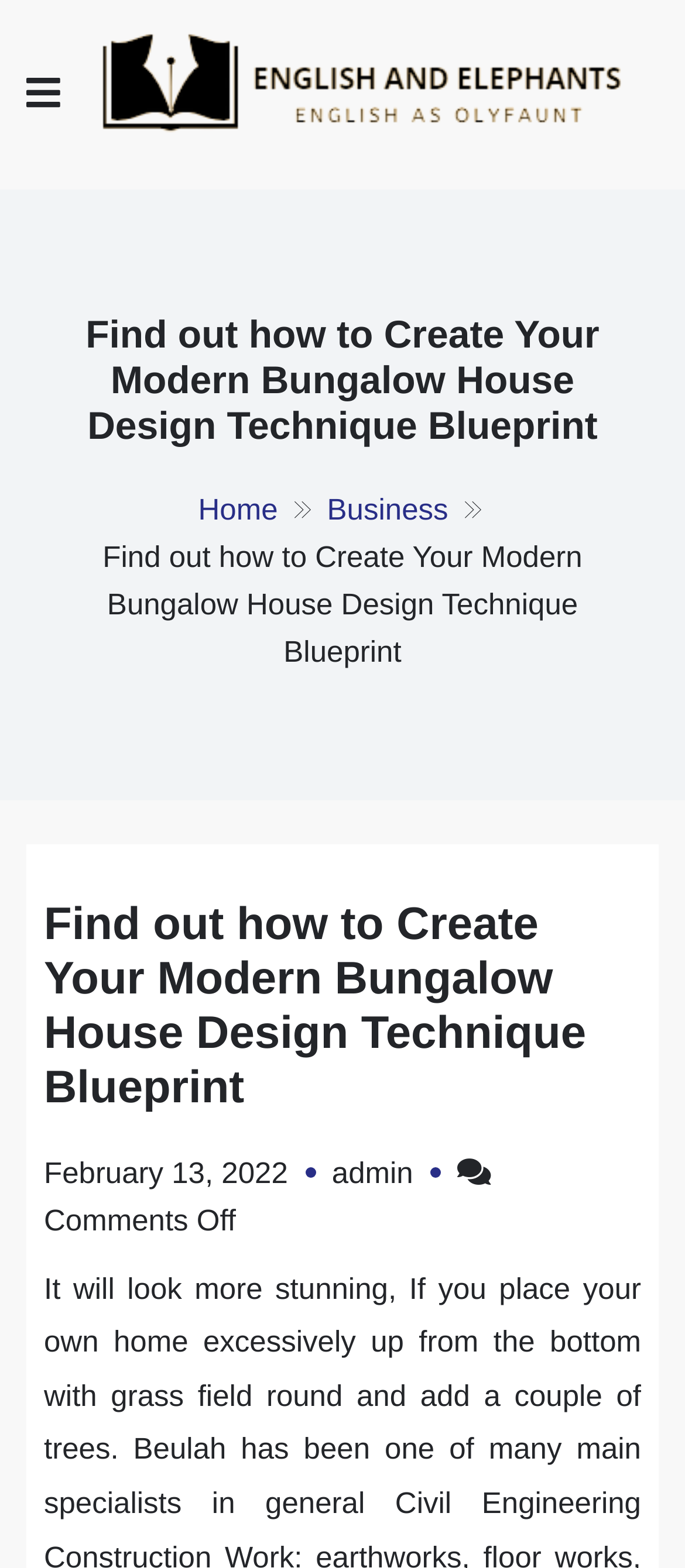Who is the author of the article?
Please provide a single word or phrase as the answer based on the screenshot.

admin